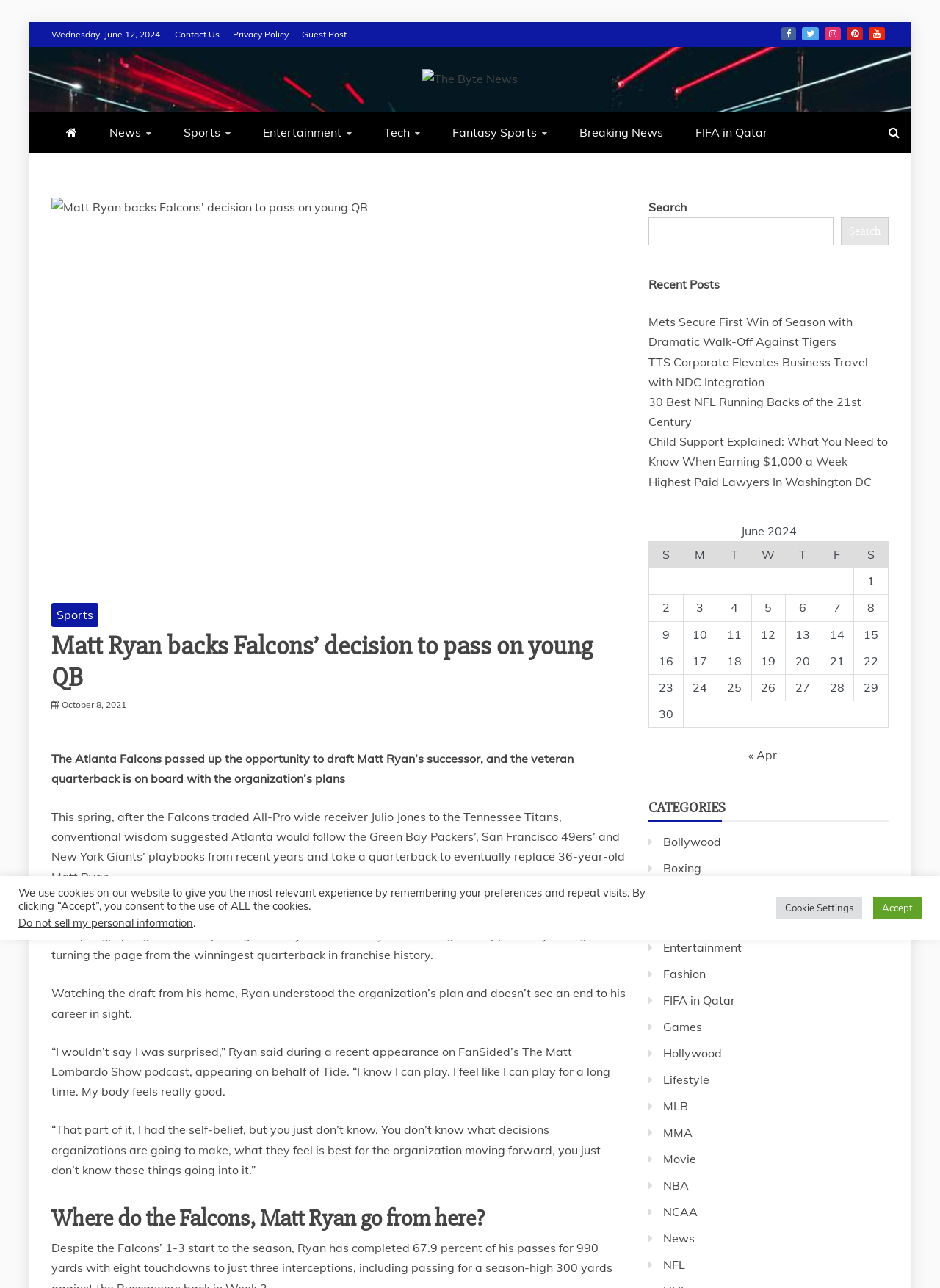Respond to the question with just a single word or phrase: 
What is the name of the quarterback mentioned in the article?

Matt Ryan